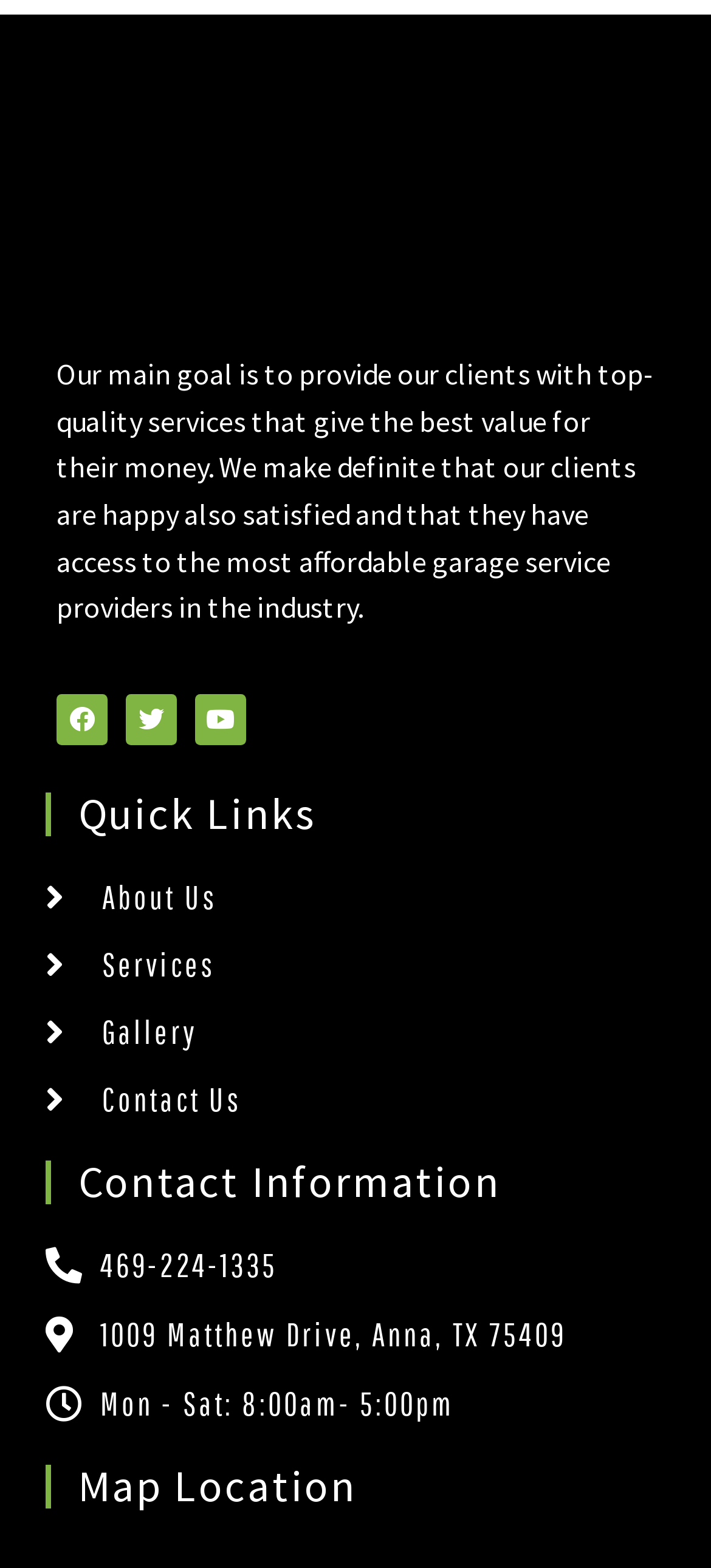Please specify the bounding box coordinates of the clickable section necessary to execute the following command: "Visit Facebook page".

[0.079, 0.443, 0.151, 0.476]